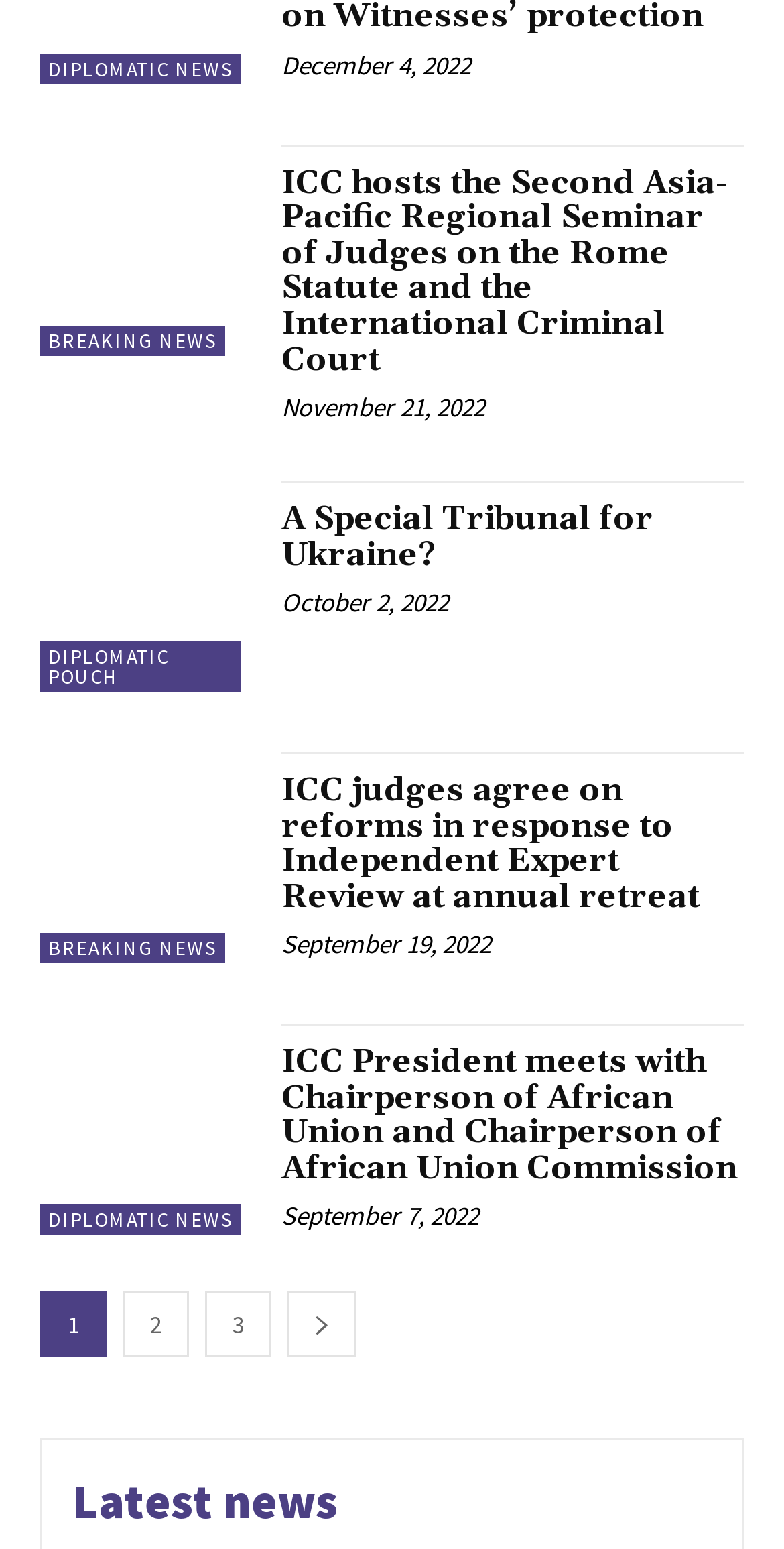Determine the coordinates of the bounding box that should be clicked to complete the instruction: "View 'A Special Tribunal for Ukraine?'". The coordinates should be represented by four float numbers between 0 and 1: [left, top, right, bottom].

[0.359, 0.322, 0.833, 0.371]